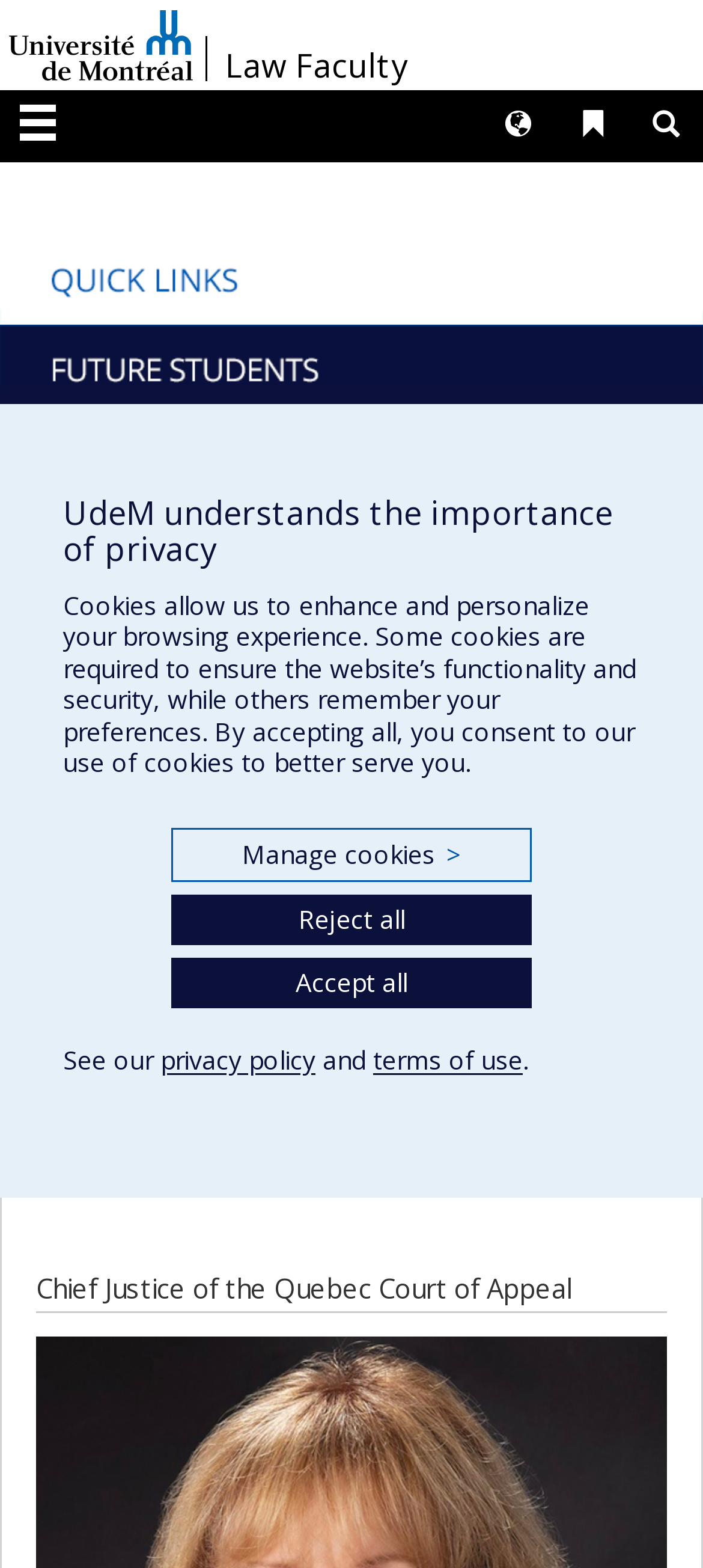Answer the question with a brief word or phrase:
What is the language of the webpage?

Multiple languages